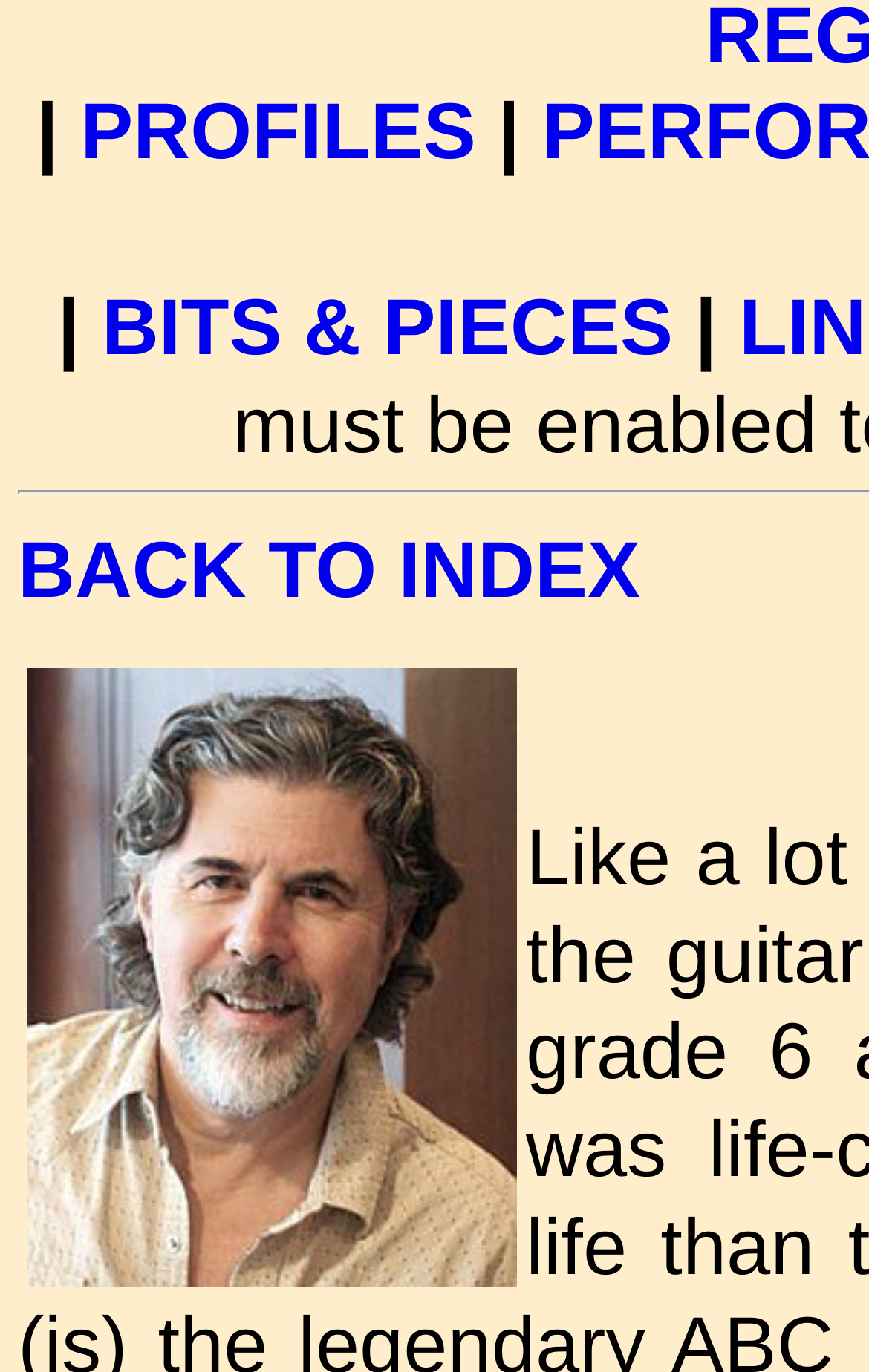Using the format (top-left x, top-left y, bottom-right x, bottom-right y), provide the bounding box coordinates for the described UI element. All values should be floating point numbers between 0 and 1: BITS & PIECES

[0.117, 0.206, 0.774, 0.271]